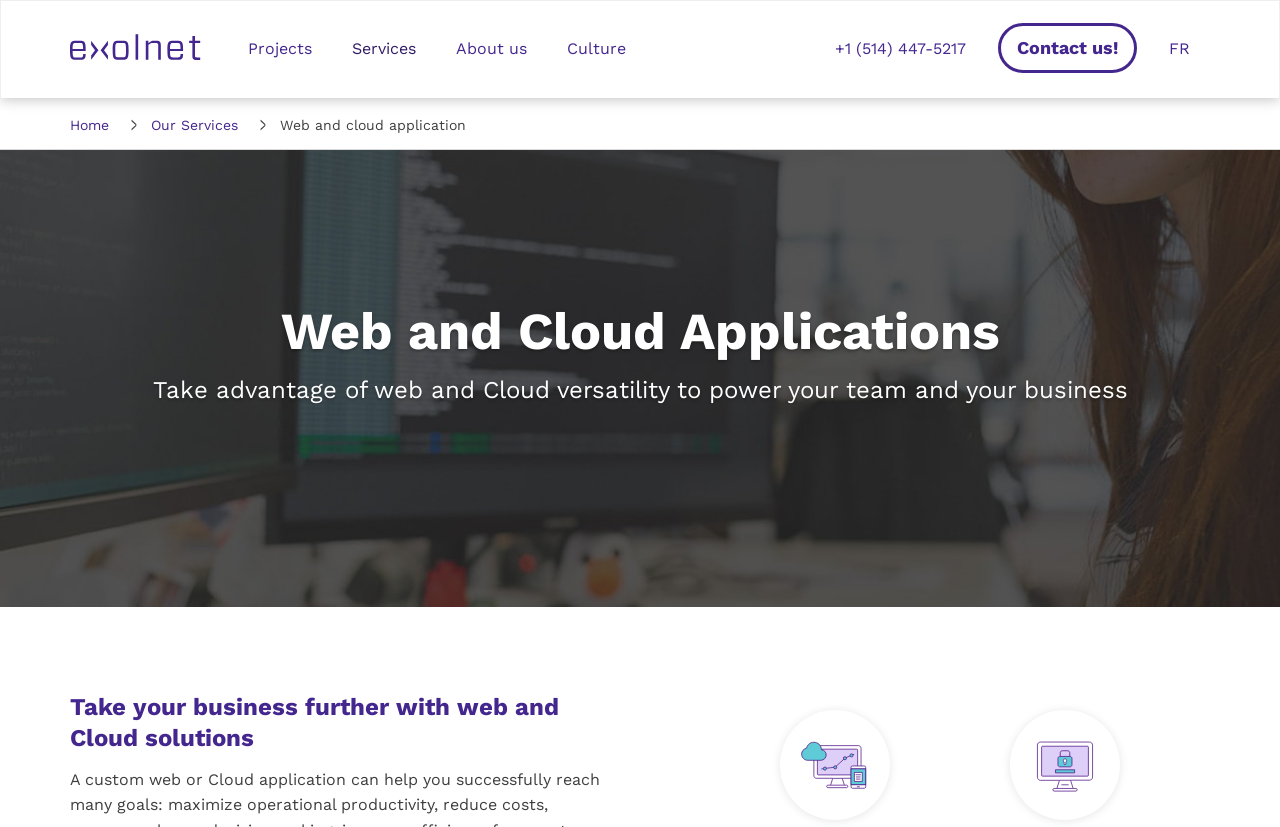Consider the image and give a detailed and elaborate answer to the question: 
What is the phone number on the top right?

I found the phone number by looking at the top right corner of the webpage, where I saw a link with the phone number '+1 (514) 447-5217'.